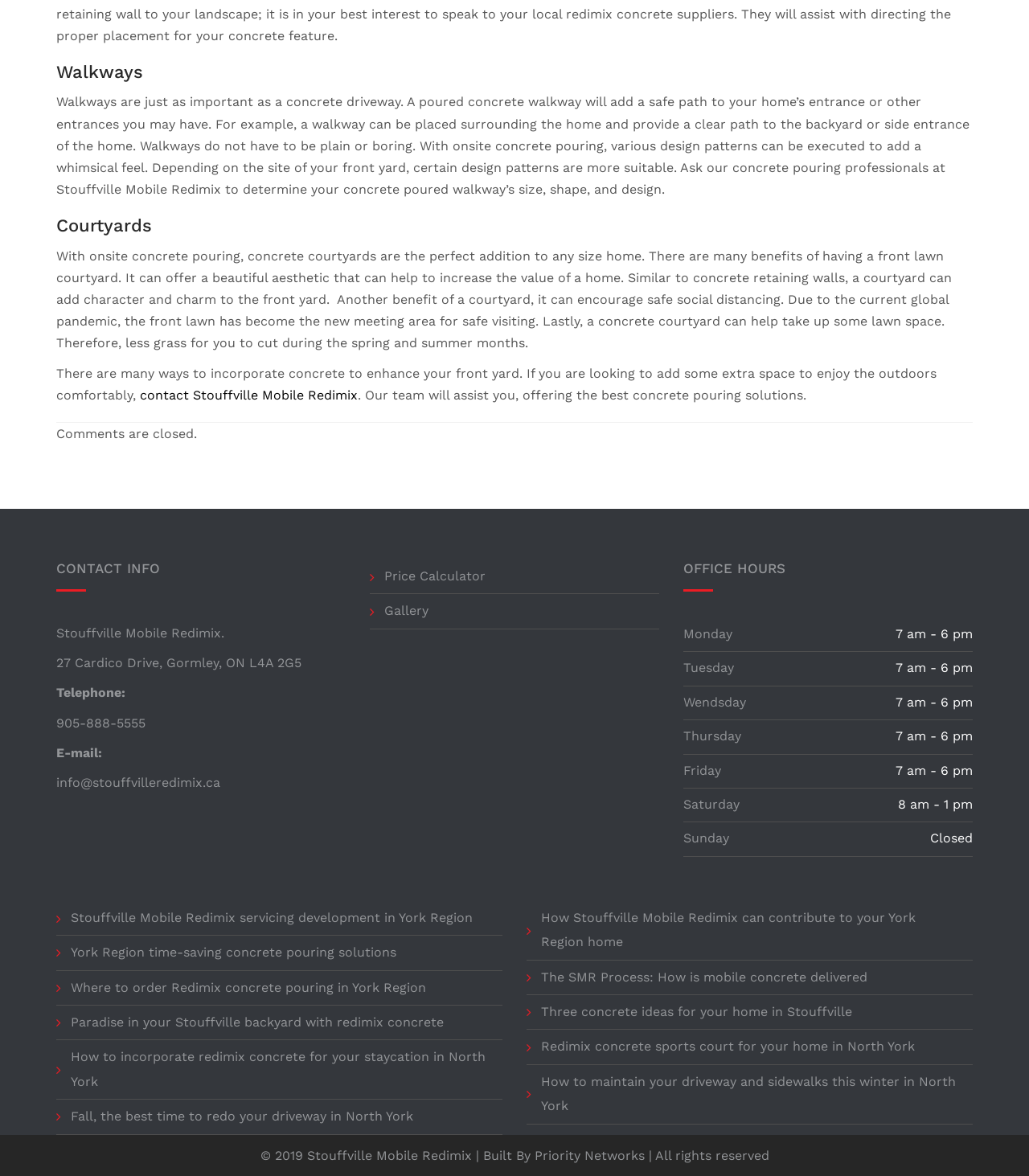Please specify the coordinates of the bounding box for the element that should be clicked to carry out this instruction: "Click the 'CONTACT INFO' heading". The coordinates must be four float numbers between 0 and 1, formatted as [left, top, right, bottom].

[0.055, 0.476, 0.336, 0.503]